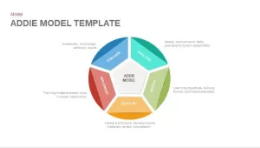Provide a single word or phrase answer to the question: 
What is the purpose of the ADDIE Model Template?

Visual aid for educators